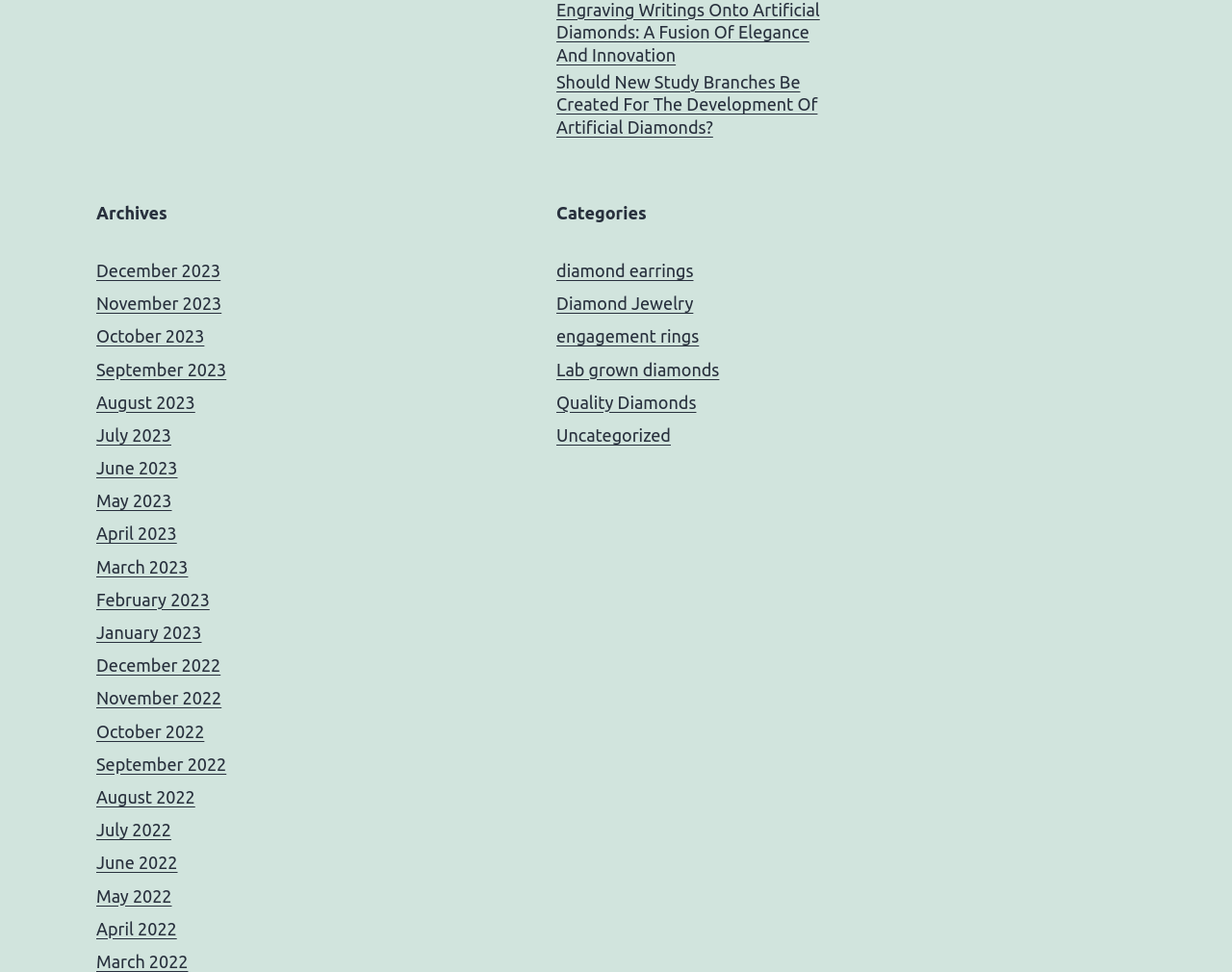Ascertain the bounding box coordinates for the UI element detailed here: "Lab grown diamonds". The coordinates should be provided as [left, top, right, bottom] with each value being a float between 0 and 1.

[0.452, 0.37, 0.584, 0.39]